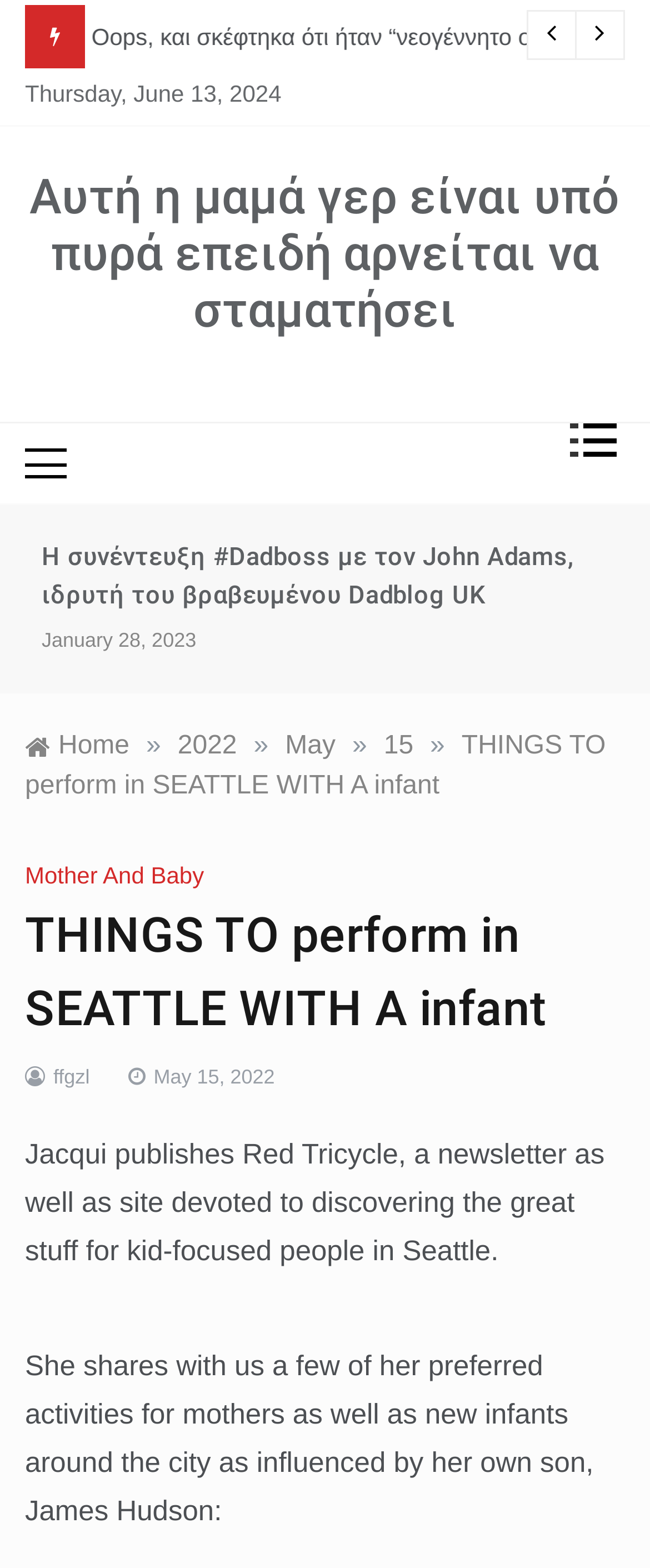Specify the bounding box coordinates of the area to click in order to follow the given instruction: "Click the share button."

[0.81, 0.006, 0.887, 0.038]